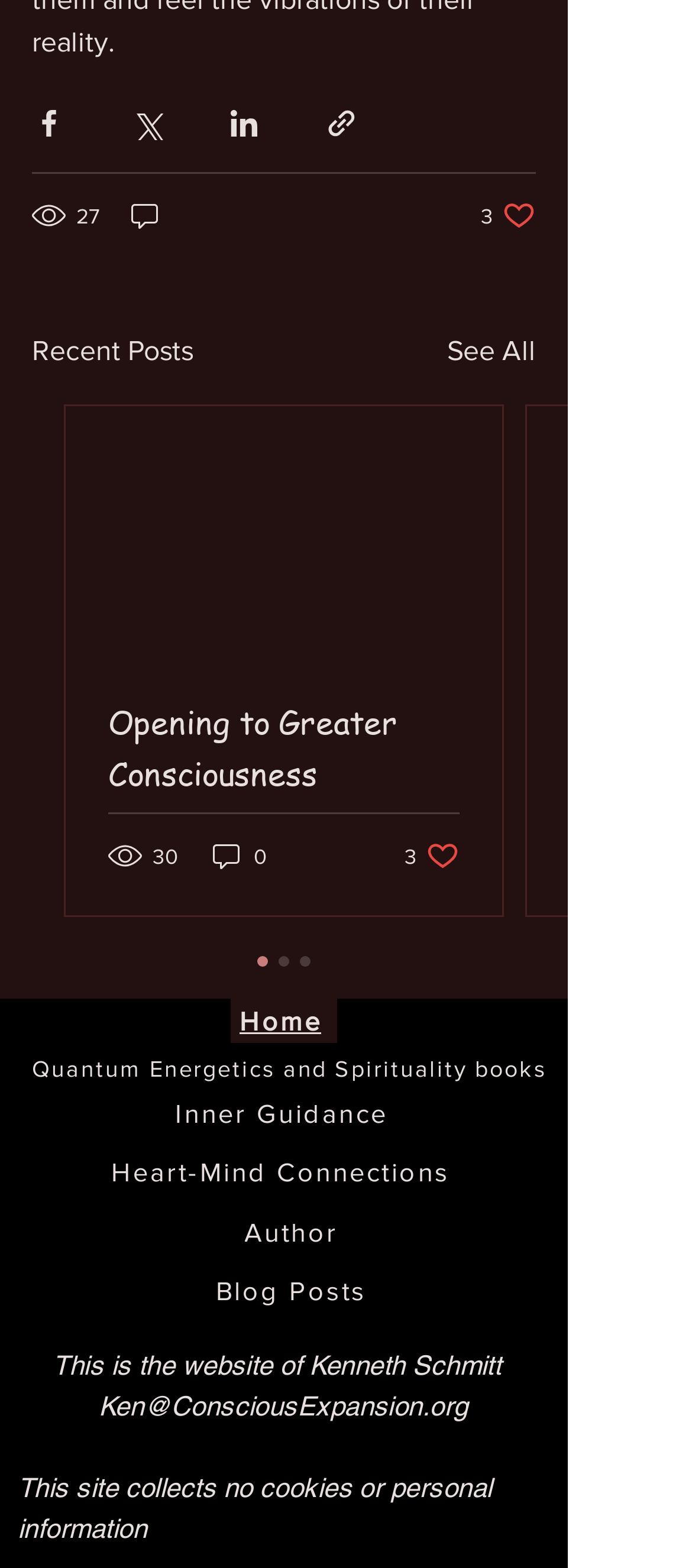Determine the bounding box coordinates of the target area to click to execute the following instruction: "Share via Facebook."

[0.046, 0.068, 0.095, 0.09]